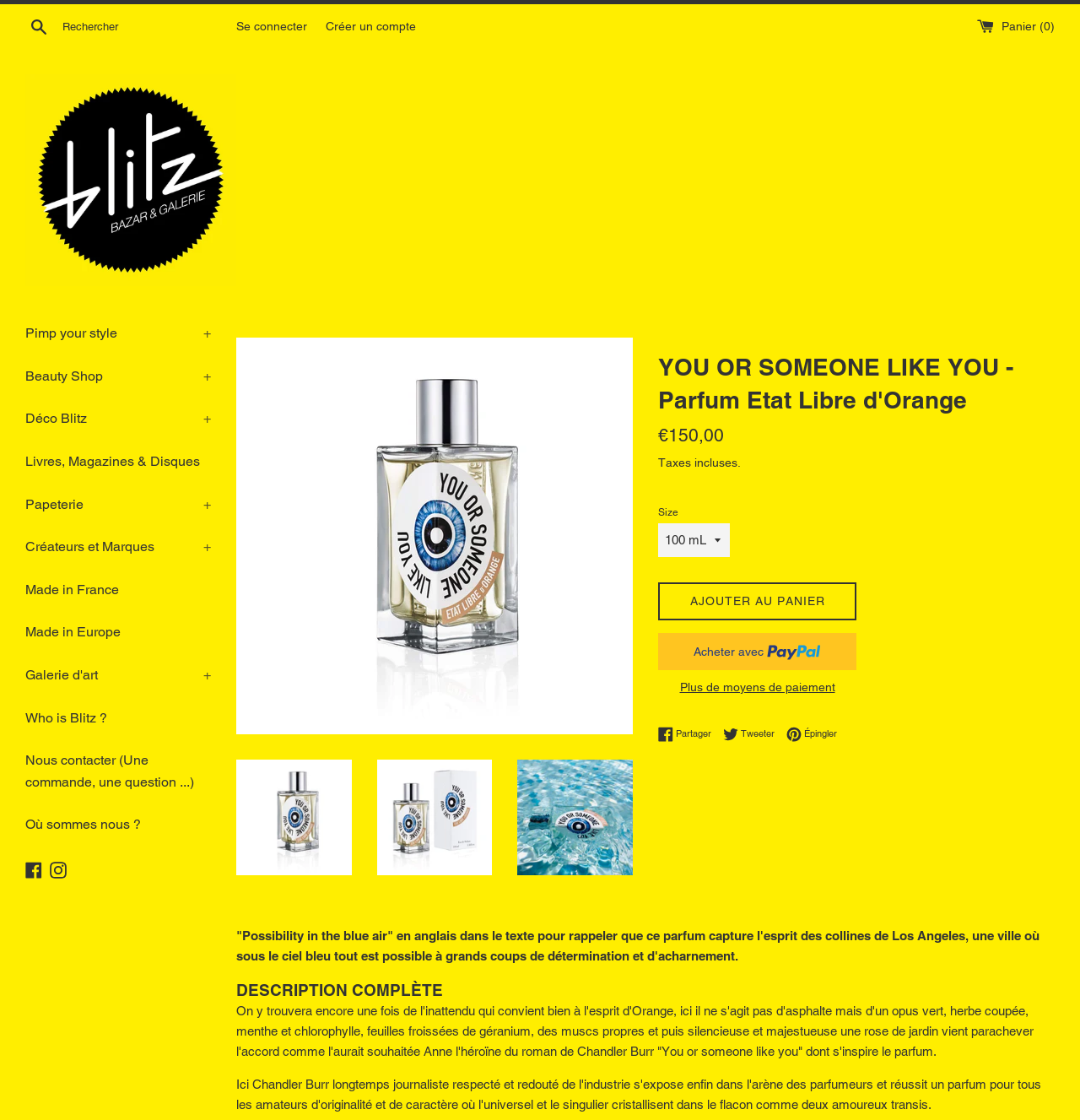Offer a thorough description of the webpage.

This webpage is about a perfume product, "YOU OR SOMEONE LIKE YOU - Parfum Etat Libre d'Orange", from Blitz Bazar & Galerie. At the top, there is a search bar with a "Recherche" button and a login section with links to "Se connecter", "Créer un compte", and "Panier (0)". Below this, there is a horizontal separator line.

On the left side, there is a vertical menu with several buttons and links, including "Pimp your style", "Beauty Shop", "Déco Blitz", "Livres, Magazines & Disques", "Papeterie", "Créateurs et Marques", "Made in France", "Made in Europe", "Galerie d'art", "Who is Blitz?", and social media links.

In the main content area, there is a large image of the perfume bottle, accompanied by three smaller images of the same product. Below these images, there is a heading with the product name, followed by a description of the product, including its price, "€150,00", and a note that taxes are included. There is also a size selection combobox and buttons to "AJOUTER AU PANIER" and "Acheter maintenant avec PayPal".

Further down, there are links to share the product on social media platforms, such as Facebook, Twitter, and Pinterest. A detailed product description is provided, which explains the inspiration behind the perfume and its ingredients. Finally, there is a heading "DESCRIPTION COMPLÈTE" with a longer text describing the product in more detail.